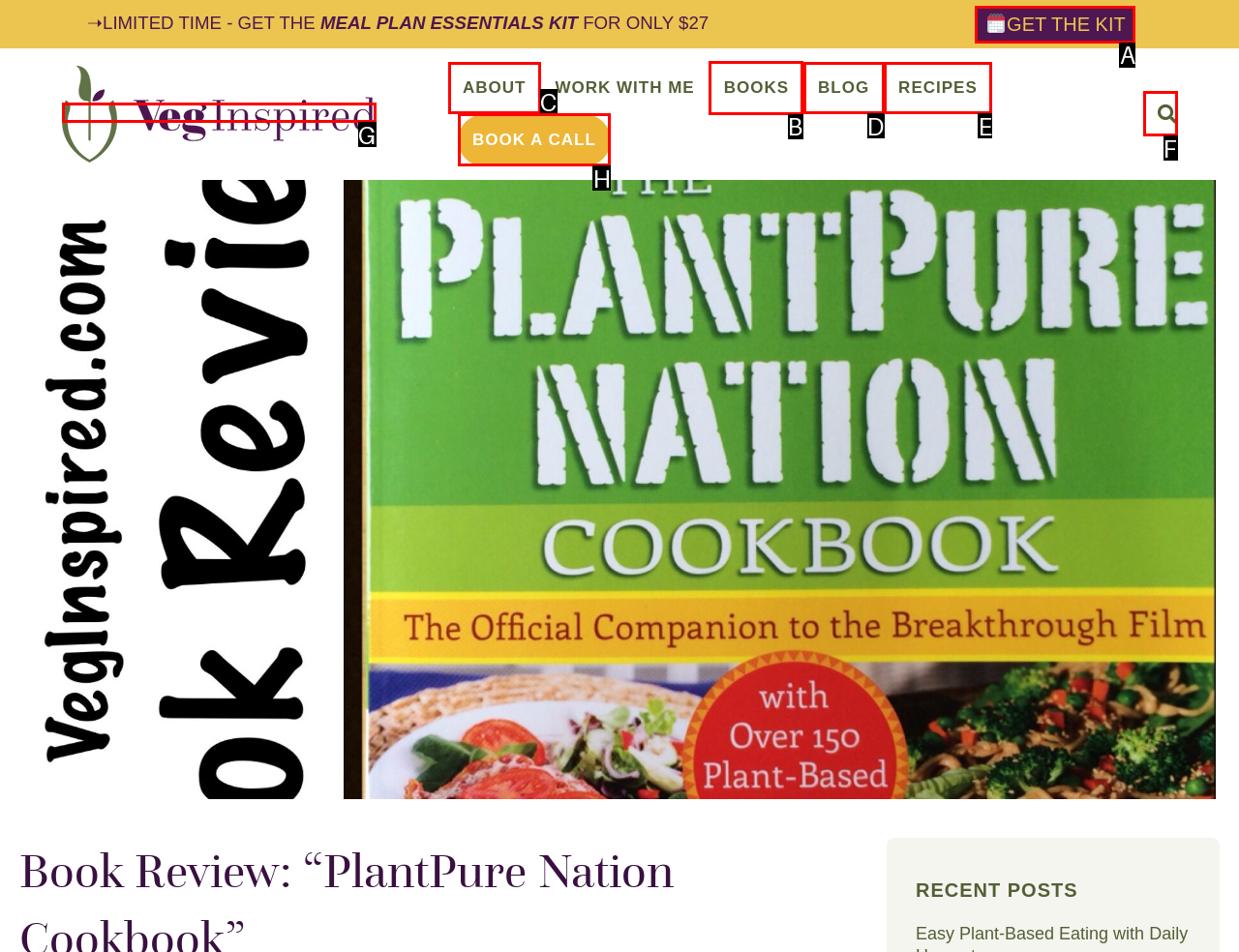Choose the letter of the element that should be clicked to complete the task: View the BOOKS page
Answer with the letter from the possible choices.

B